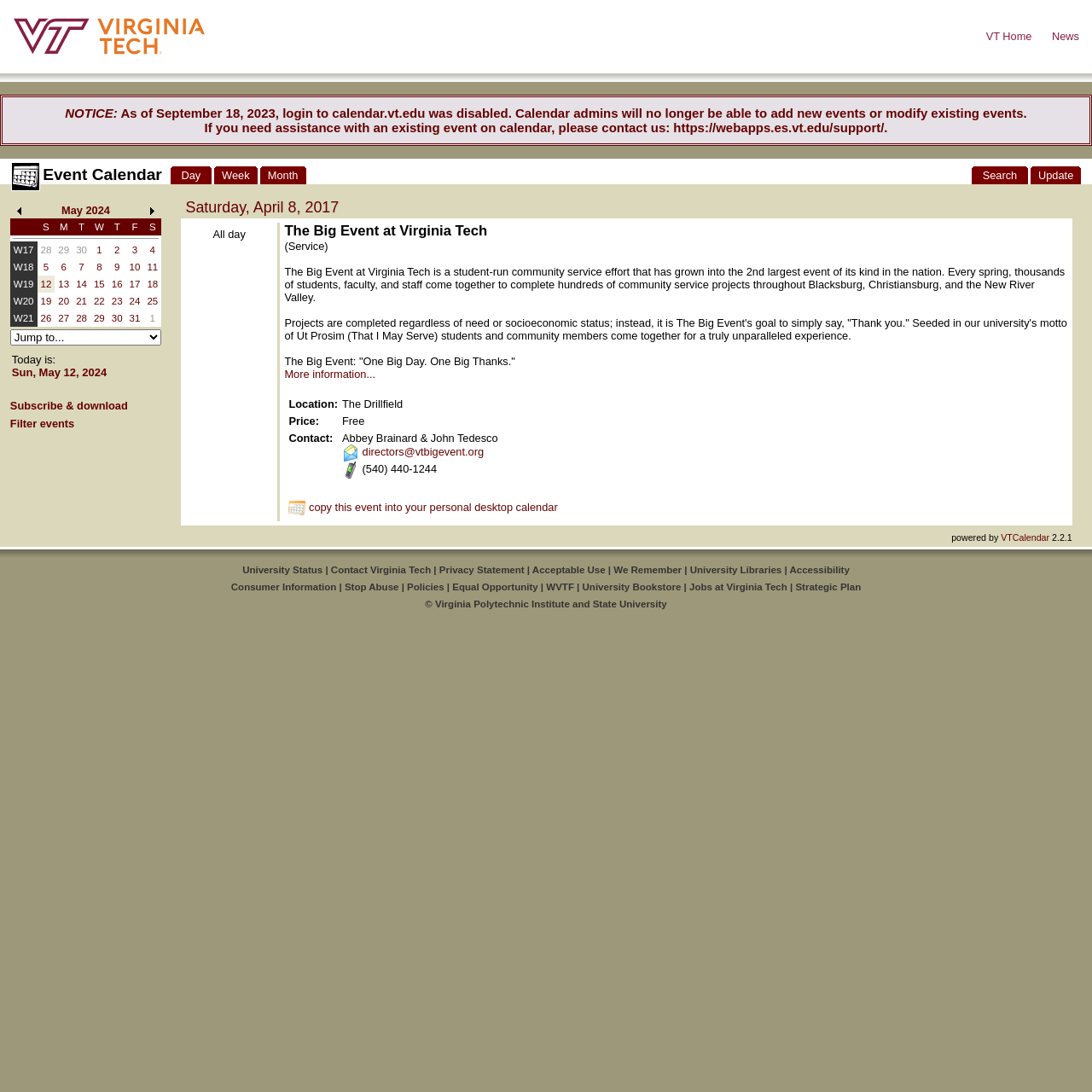What is the notice about calendar.vt.edu?
Please utilize the information in the image to give a detailed response to the question.

I read the notice at the top of the page, which says 'NOTICE: As of September 18, 2023, login to calendar.vt.edu was disabled.', so the notice is about login being disabled.